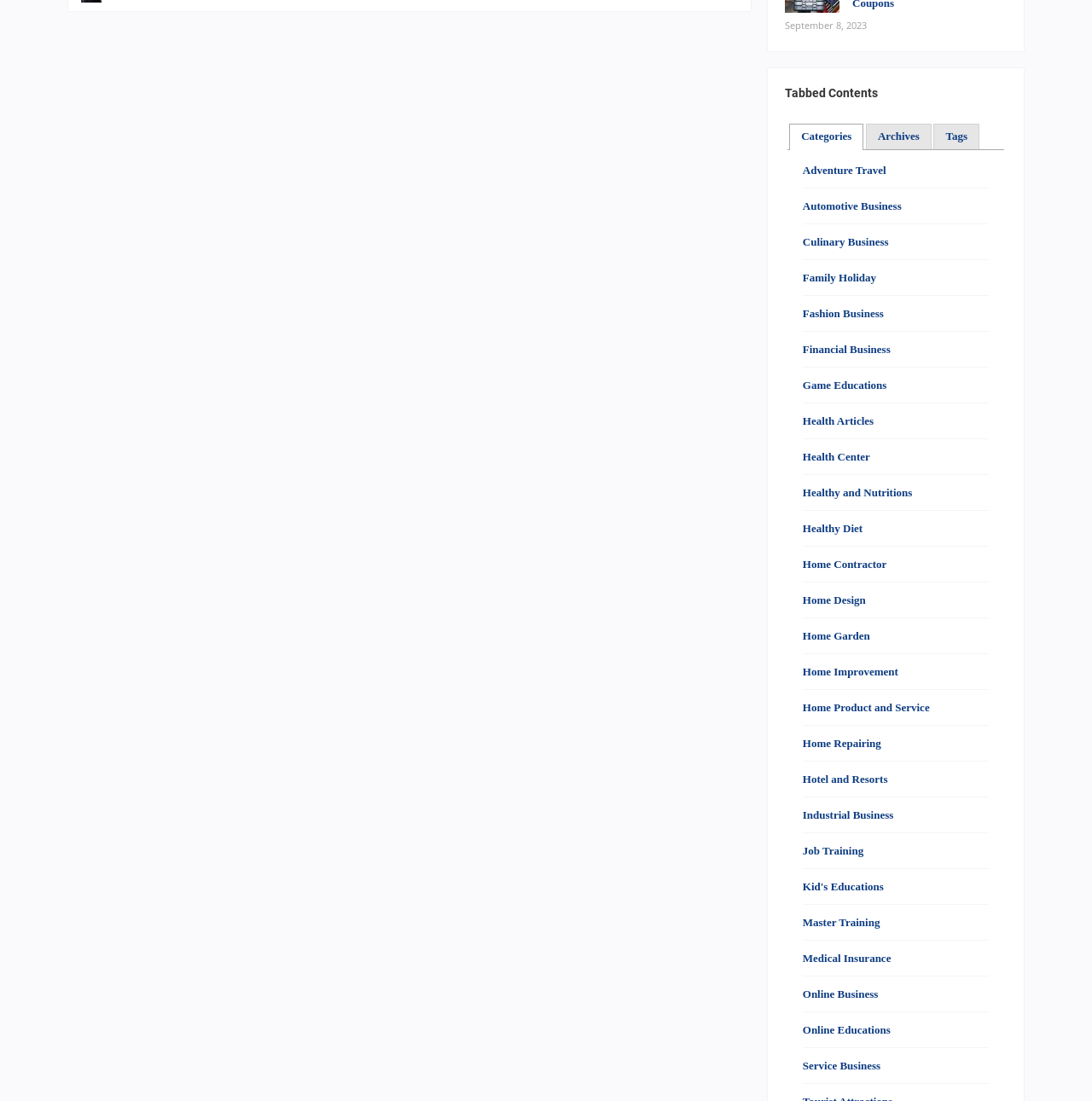Determine the bounding box coordinates of the section I need to click to execute the following instruction: "Explore the Home Improvement link". Provide the coordinates as four float numbers between 0 and 1, i.e., [left, top, right, bottom].

[0.735, 0.605, 0.823, 0.616]